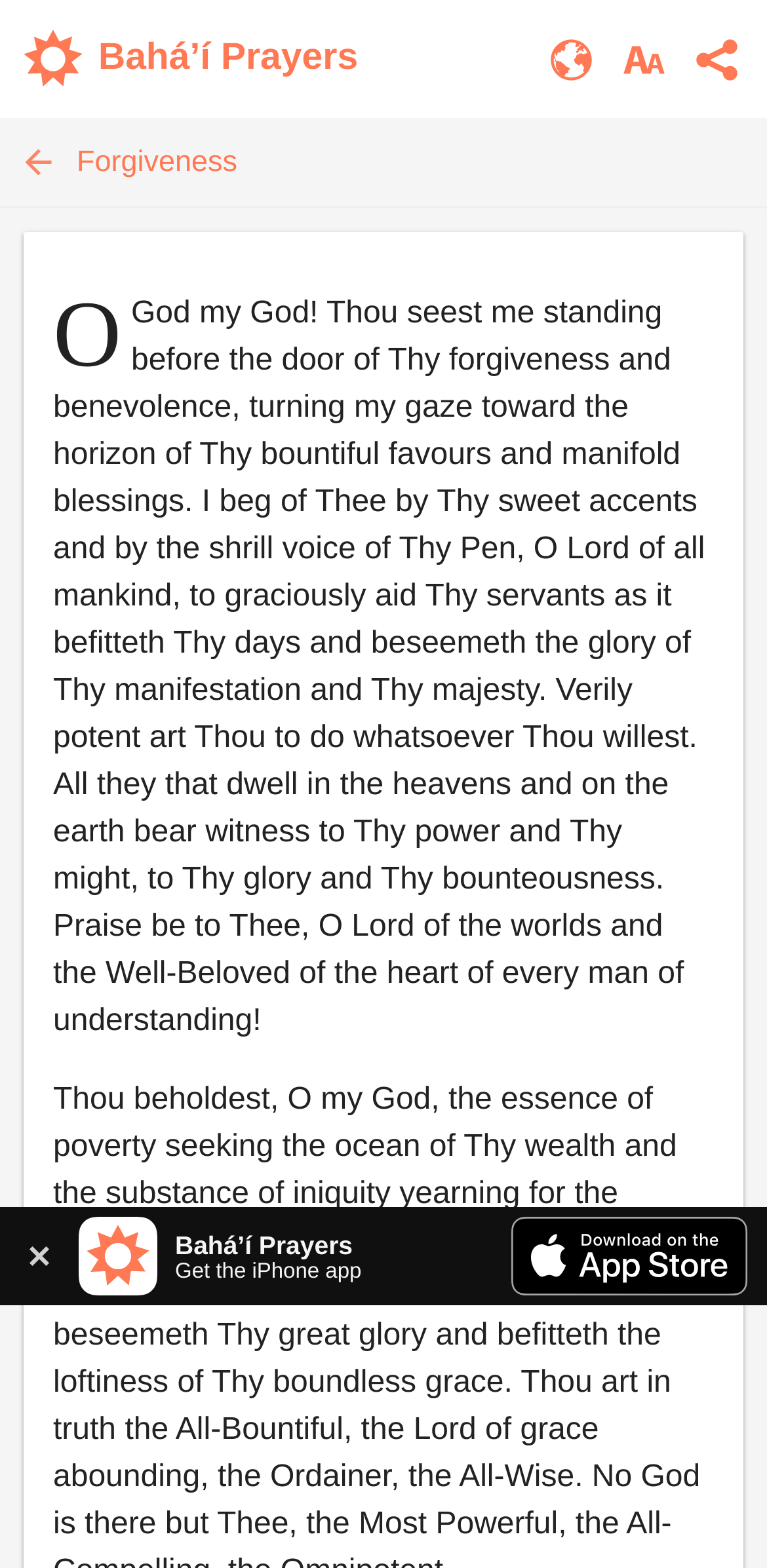Is there a way to download an app from this webpage?
Please interpret the details in the image and answer the question thoroughly.

There is a link at the bottom of the webpage that says 'Download on the App Store', which suggests that users can download an iPhone app from this webpage.